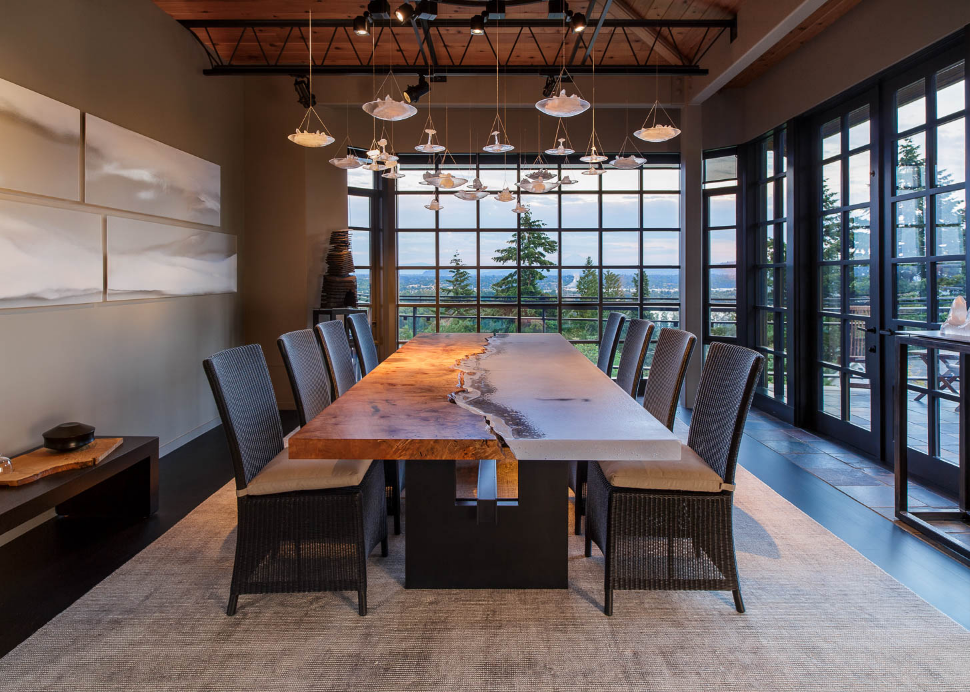Provide a comprehensive description of the image.

The image features a stunning dining space showcasing a beautifully crafted Confluence Table, designed by Bullseye Studio. The table boasts a striking live-edge wooden top with a natural finish, enhanced by a sleek black base that adds a modern touch. Surrounding the table, eight elegant woven chairs provide comfort and style, contributing to the room's sophisticated ambiance.

Above the table, a striking arrangement of pendant lights casts a warm glow, illuminating the dining area while highlighting the table's unique details. The backdrop features expansive windows that offer breathtaking views of the outdoors, blending interior and exterior spaces harmoniously. To one side, minimalist artwork adorns the wall, complementing the modern aesthetic of the room.

This thoughtfully designed dining area is set within a private residence in Portland, Oregon, demonstrating the collaboration of glass design and fabrication by Bullseye Studio, woodwork by MADE, and metalwork by Flux Design, encapsulating a perfect fusion of artistry and functionality.